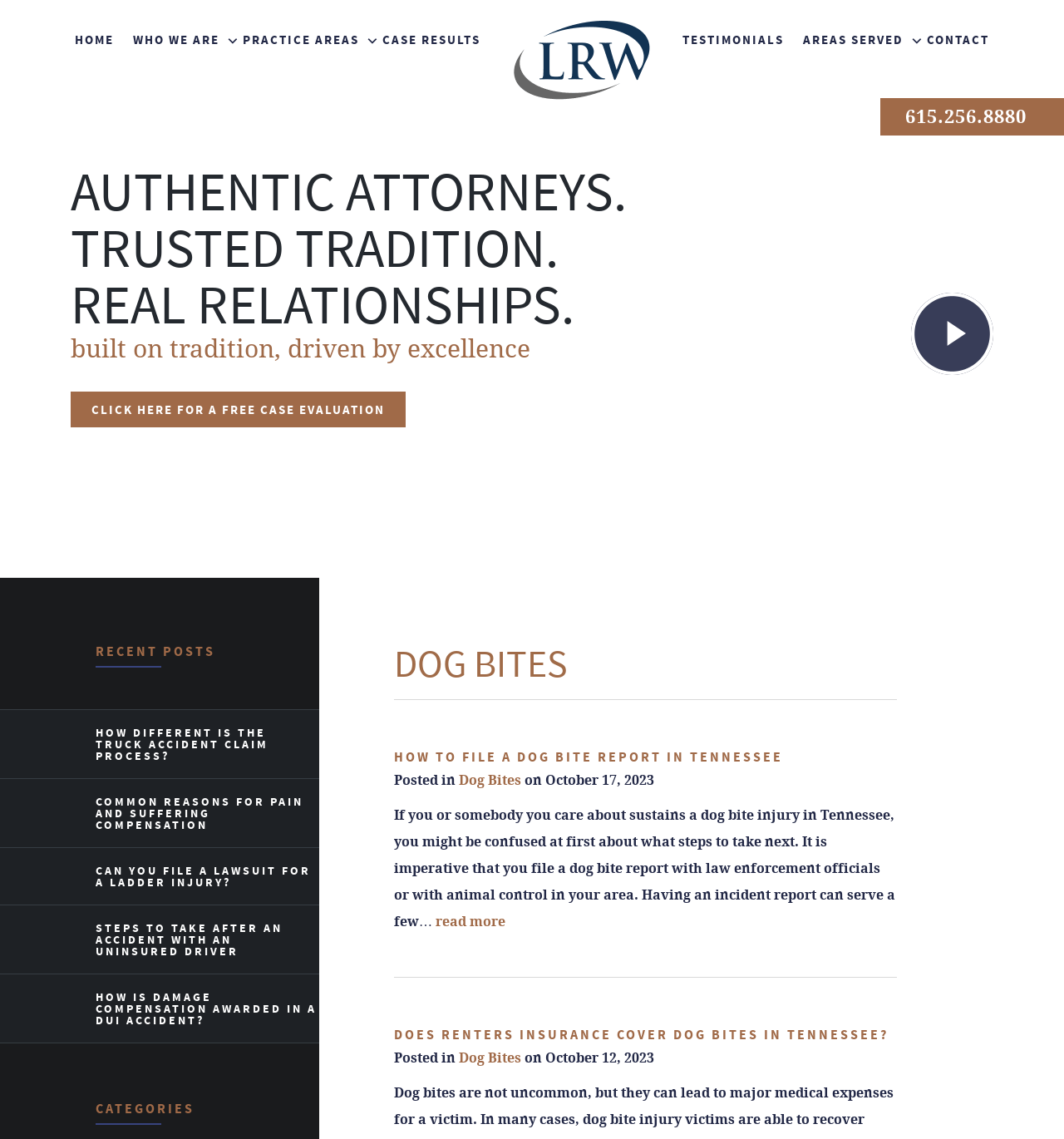Give a one-word or phrase response to the following question: What is the main category of practice areas?

Personal Injury